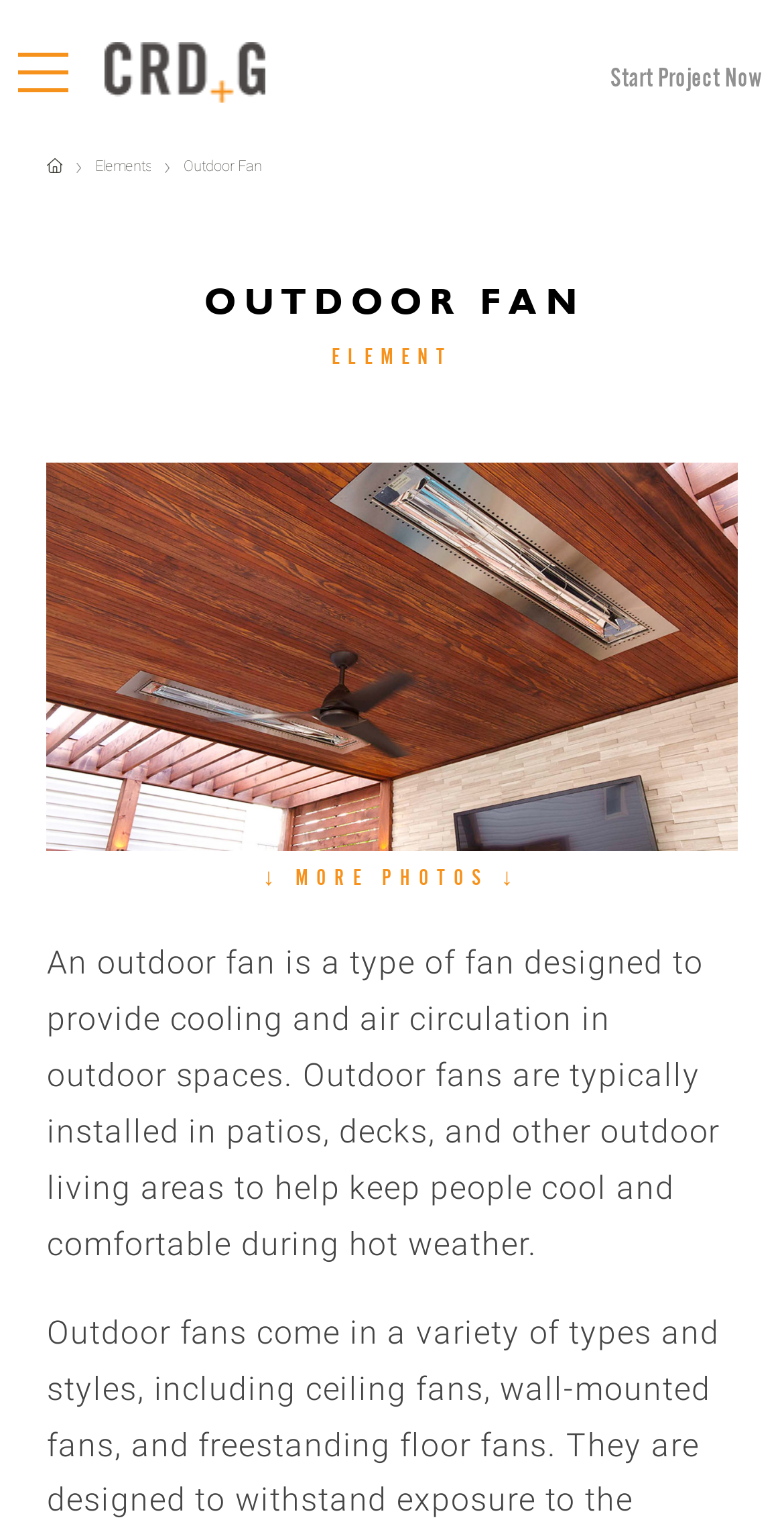By analyzing the image, answer the following question with a detailed response: How many navigation links are in the breadcrumb navigation?

The breadcrumb navigation list contains three links: an empty link, 'Elements', and 'Outdoor Fan', which suggests that there are three navigation links in total.